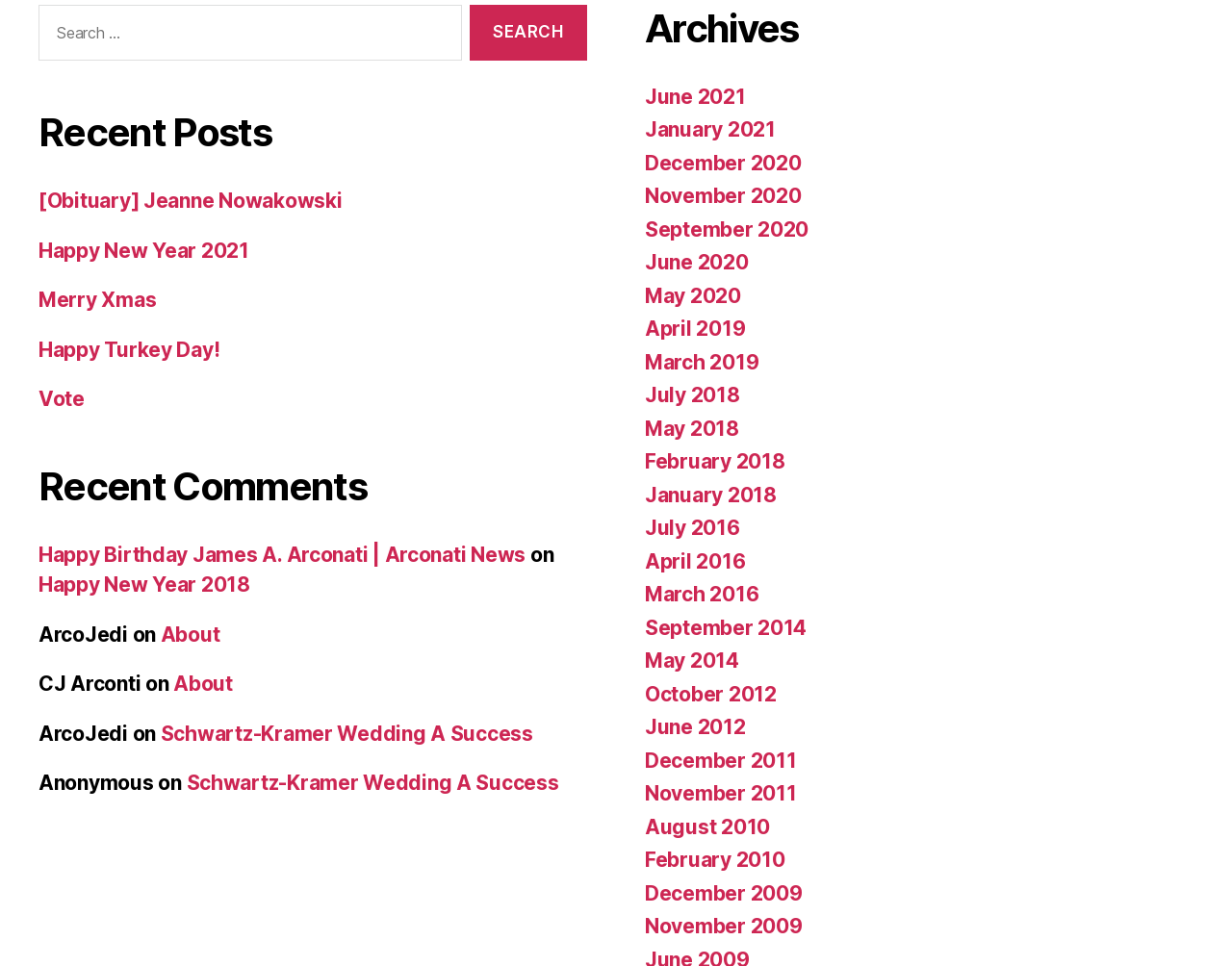Based on the image, please respond to the question with as much detail as possible:
What is the purpose of the search box?

The search box is located at the top of the webpage with a label 'Search for:' and a button 'Search'. This suggests that the user can input keywords to search for specific posts on the website.